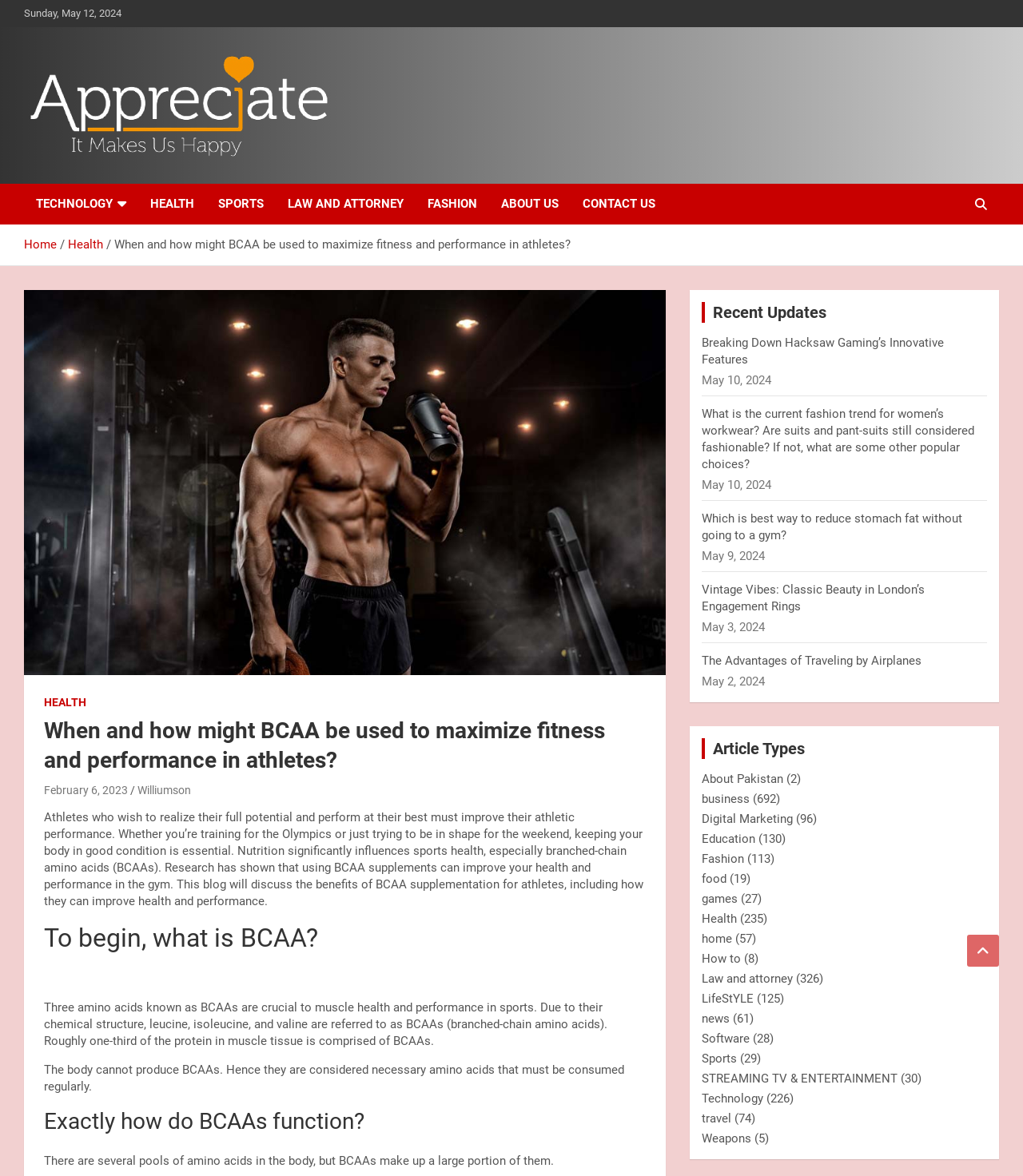Please determine and provide the text content of the webpage's heading.

When and how might BCAA be used to maximize fitness and performance in athletes?